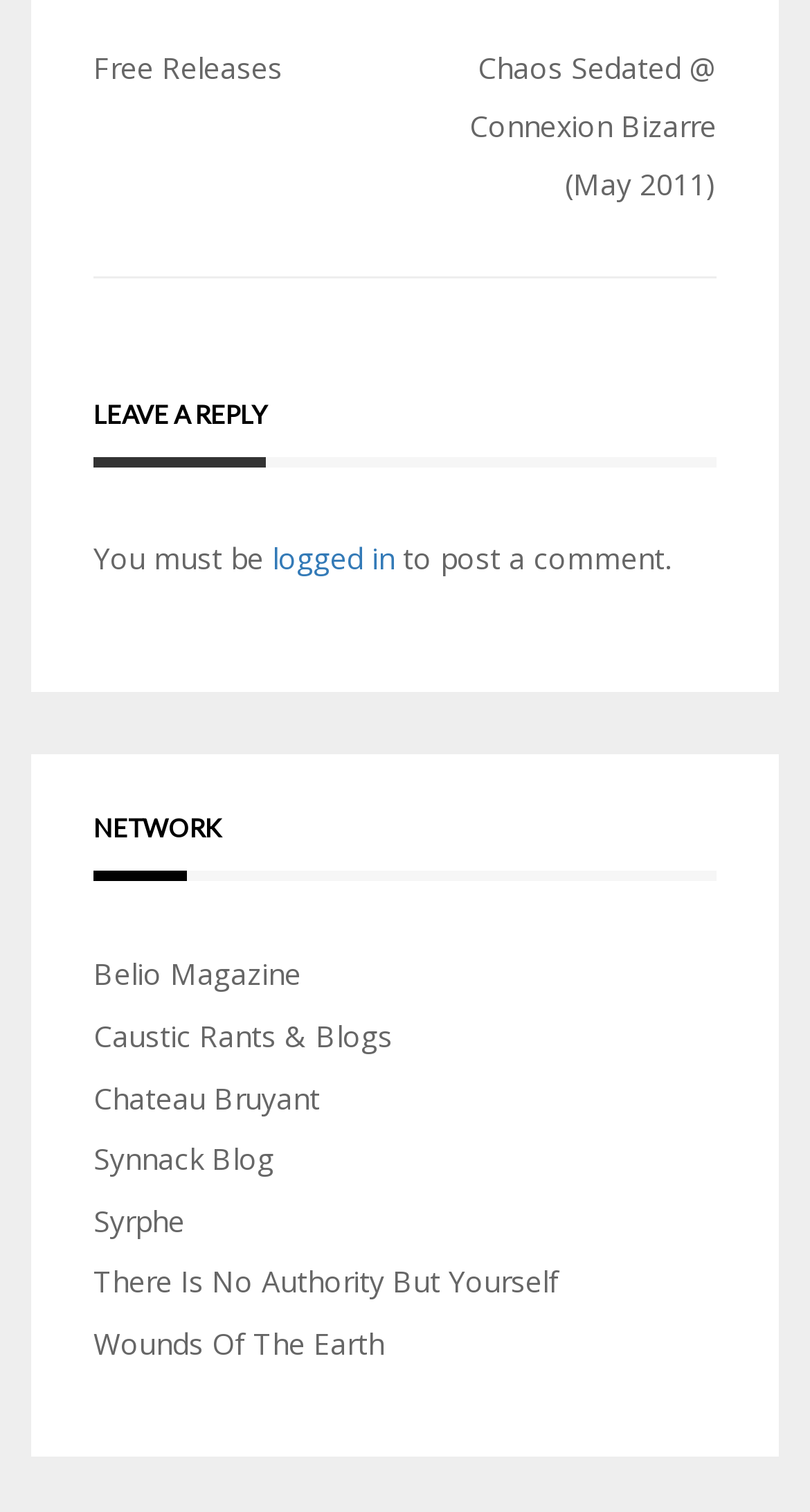Please identify the bounding box coordinates of the element's region that I should click in order to complete the following instruction: "Click on 'logged in'". The bounding box coordinates consist of four float numbers between 0 and 1, i.e., [left, top, right, bottom].

[0.336, 0.356, 0.487, 0.382]